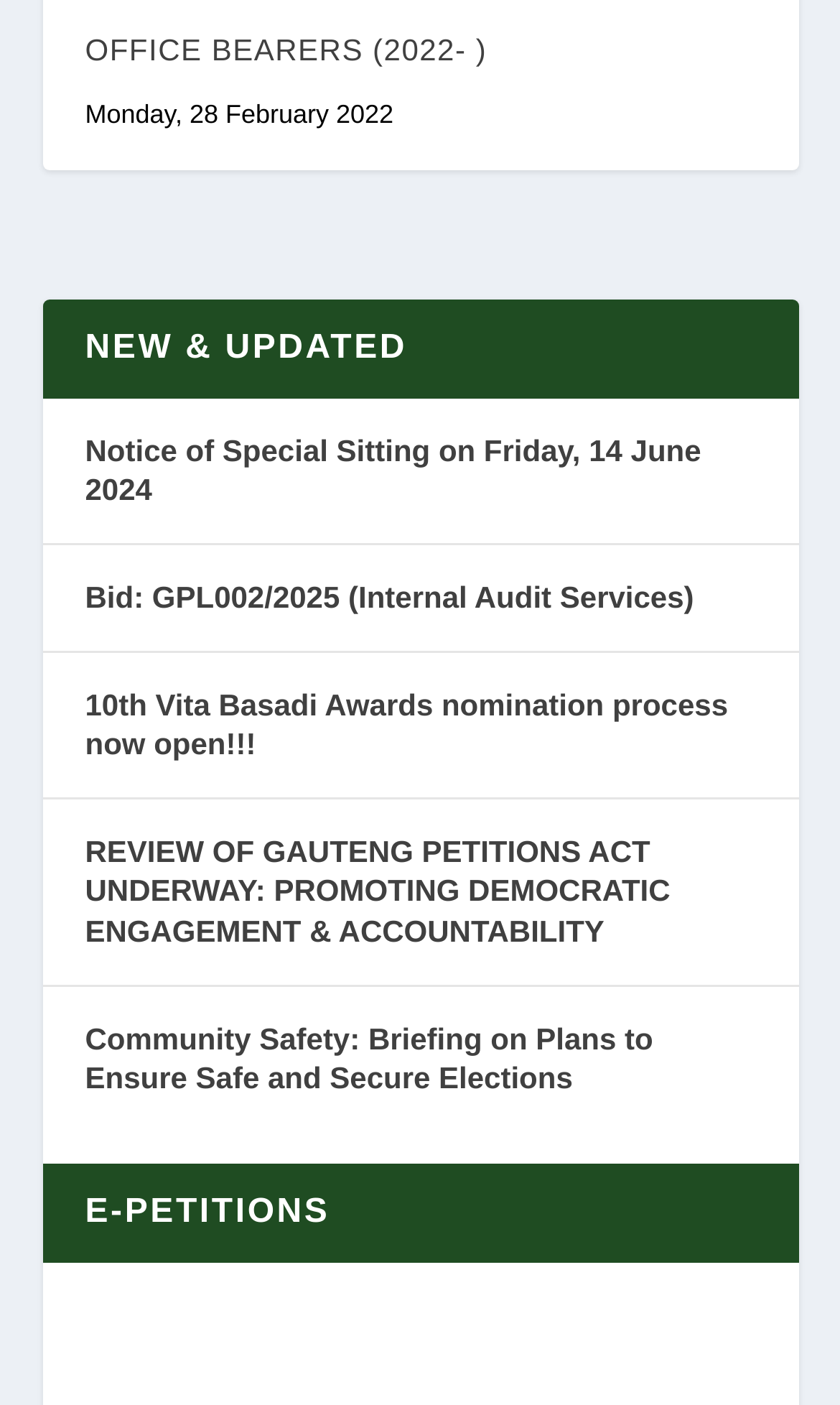Determine the bounding box of the UI element mentioned here: "Bid: GPL002/2025 (Internal Audit Services)". The coordinates must be in the format [left, top, right, bottom] with values ranging from 0 to 1.

[0.101, 0.413, 0.826, 0.437]